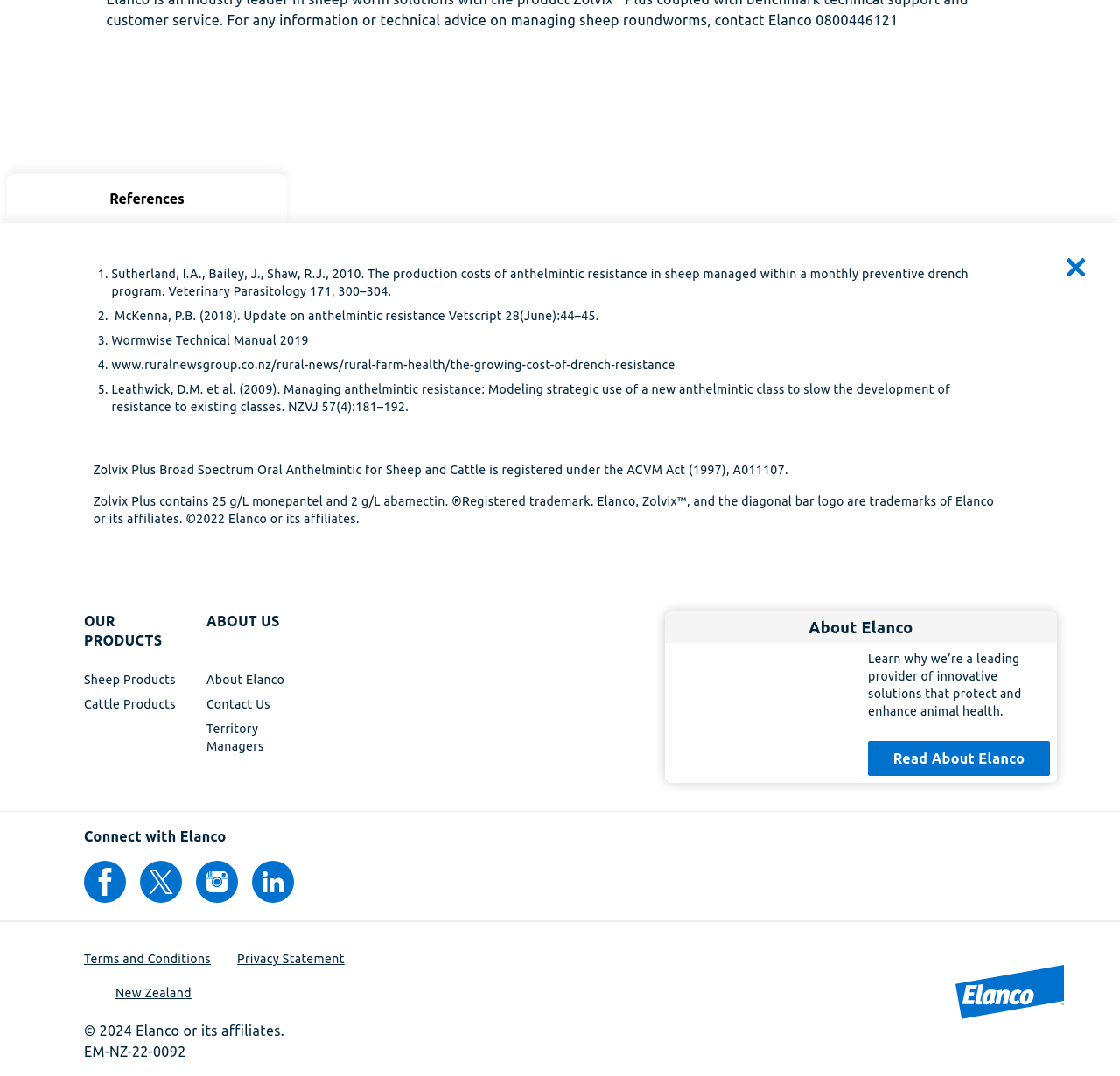Determine the bounding box coordinates of the clickable element to complete this instruction: "Go to Sheep Products". Provide the coordinates in the format of four float numbers between 0 and 1, [left, top, right, bottom].

[0.075, 0.625, 0.157, 0.638]